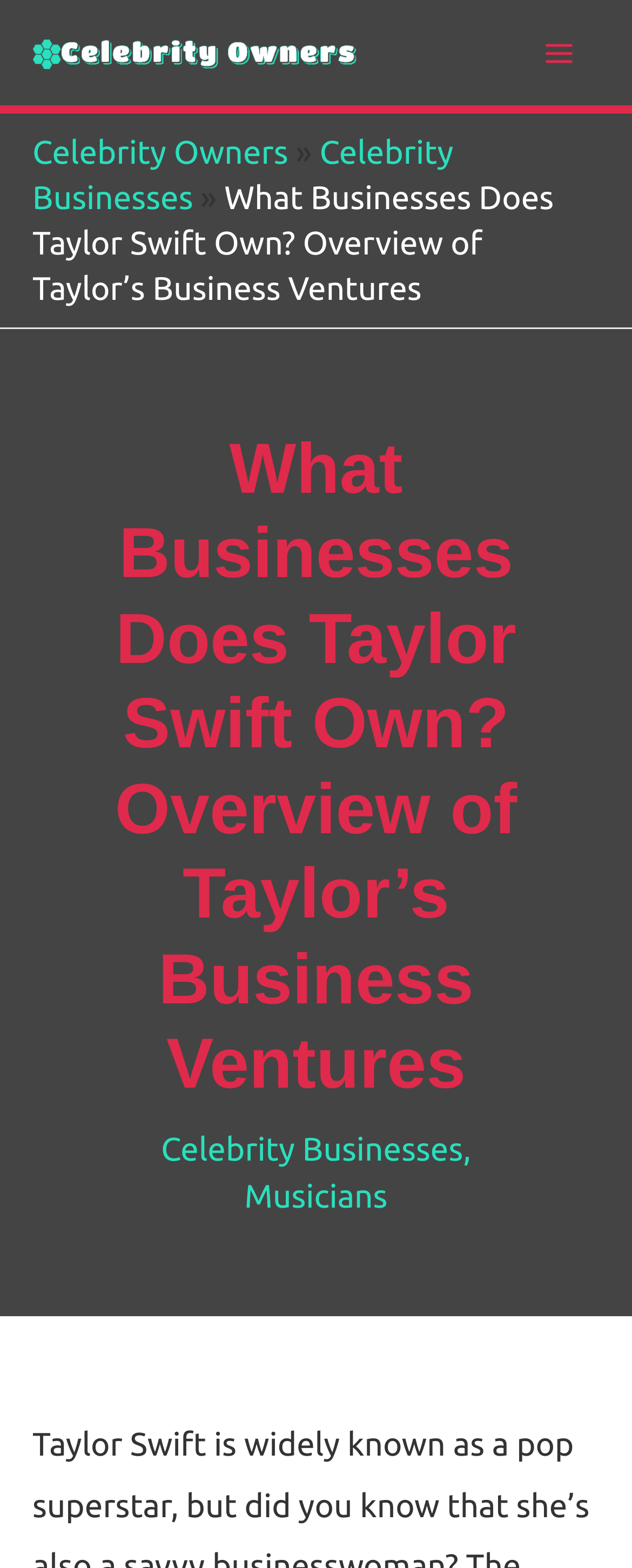What are the categories of businesses listed?
Using the image as a reference, answer with just one word or a short phrase.

Celebrity Businesses, Musicians